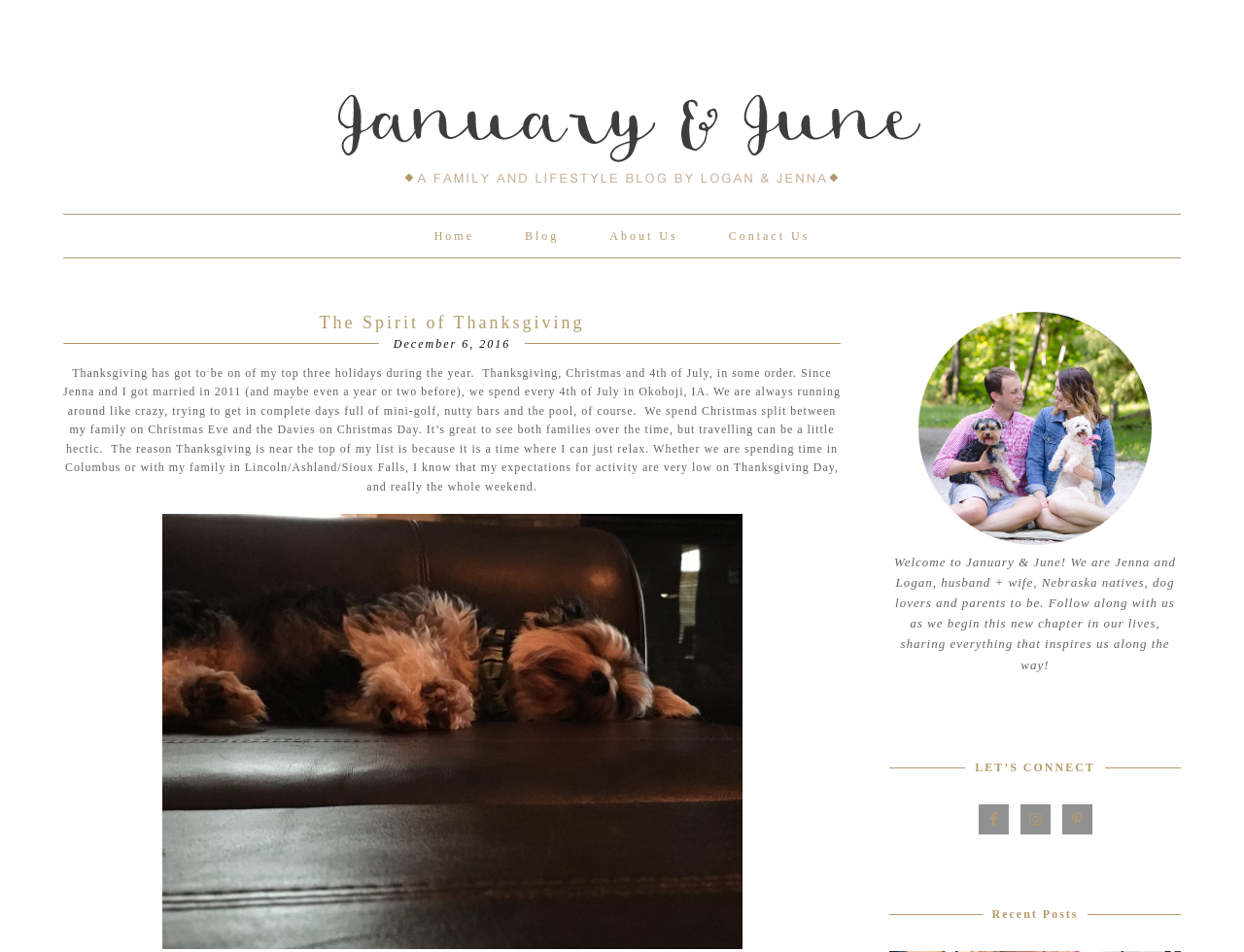Consider the image and give a detailed and elaborate answer to the question: 
Where do the authors spend 4th of July?

The authors mention that they spend every 4th of July in Okoboji, IA, where they engage in activities like mini-golf, eating nutty bars, and swimming in the pool.